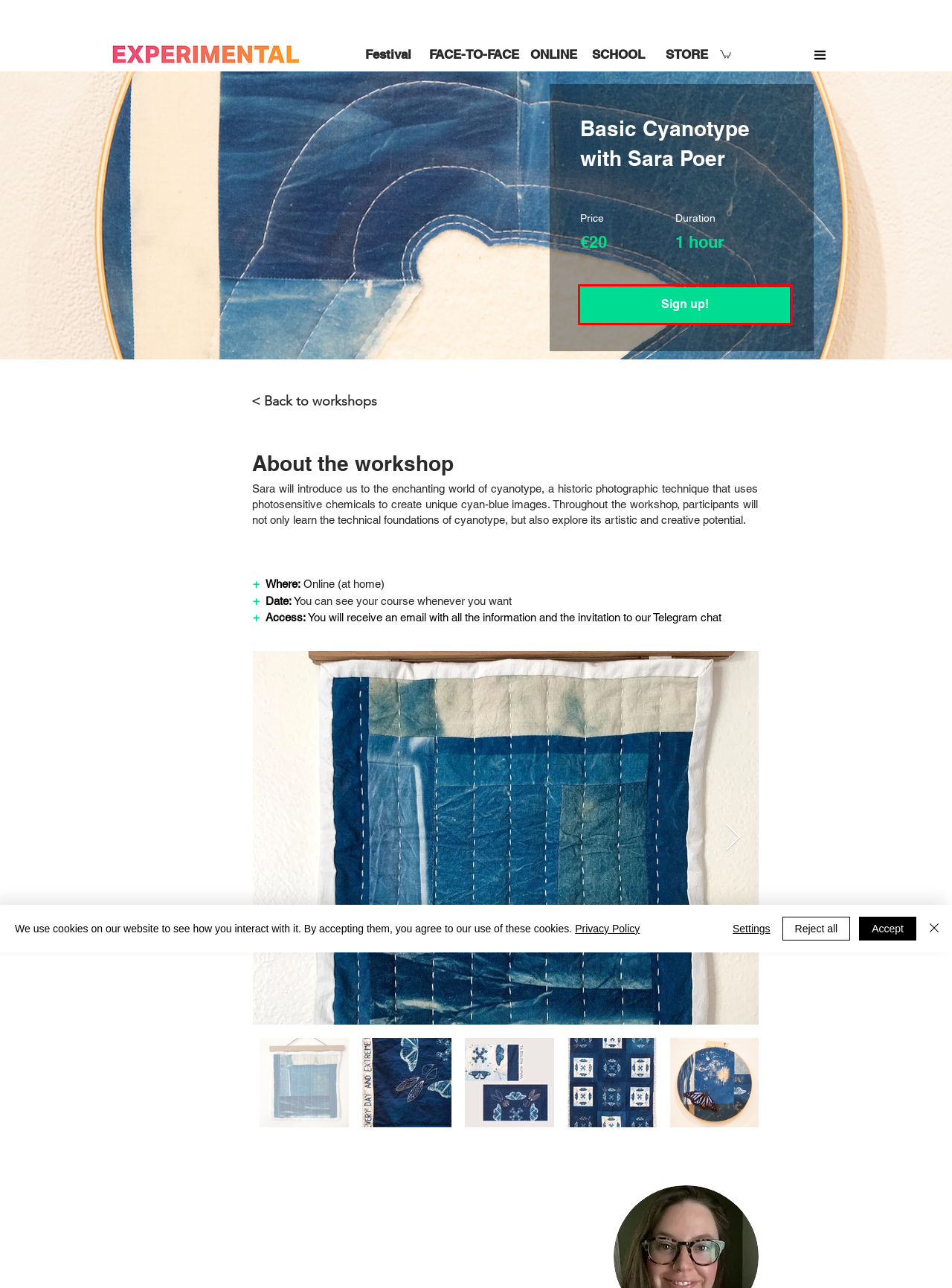Take a look at the provided webpage screenshot featuring a red bounding box around an element. Select the most appropriate webpage description for the page that loads after clicking on the element inside the red bounding box. Here are the candidates:
A. ASSOCIATION | EXPERIMENTAL
B. Política de privacidad | EXPERIMENTAL
C. NEWSLETTER | EXPERIMENTAL
D. SHOP | EXPERIMENTAL
E. Cianotipia Básica | Basic Cyanotype | EXPERIMENTAL
F. HOME | EXPERIMENTAL
G. Courses 2023-2024 | AGORA
H. FACE-TO-FACE REGISTRATIONS | EXPERIMENTAL

E